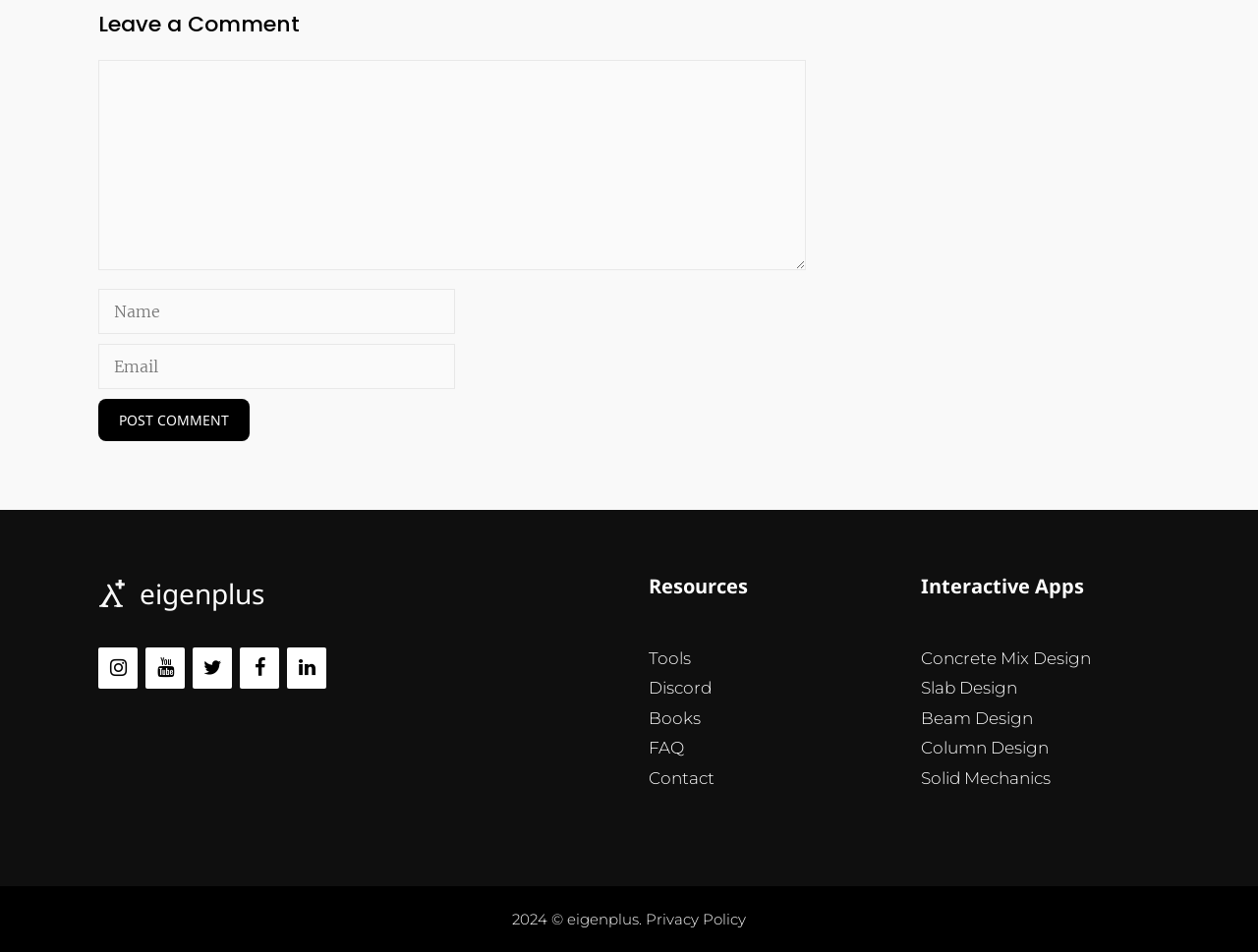Find the bounding box of the web element that fits this description: "name="submit" value="Post Comment"".

[0.078, 0.419, 0.198, 0.463]